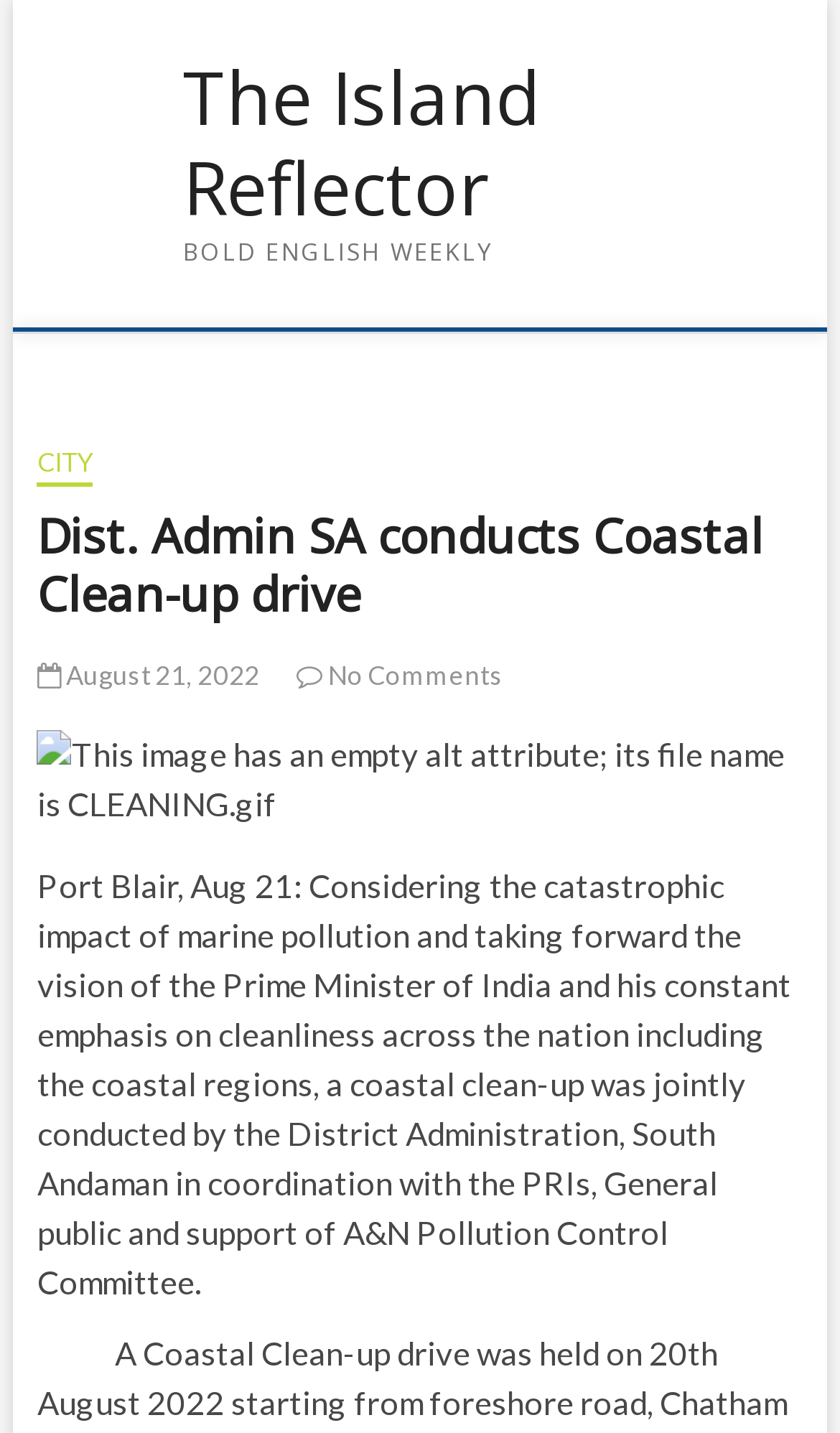Provide your answer in a single word or phrase: 
What is the name of the publication?

The Island Reflector